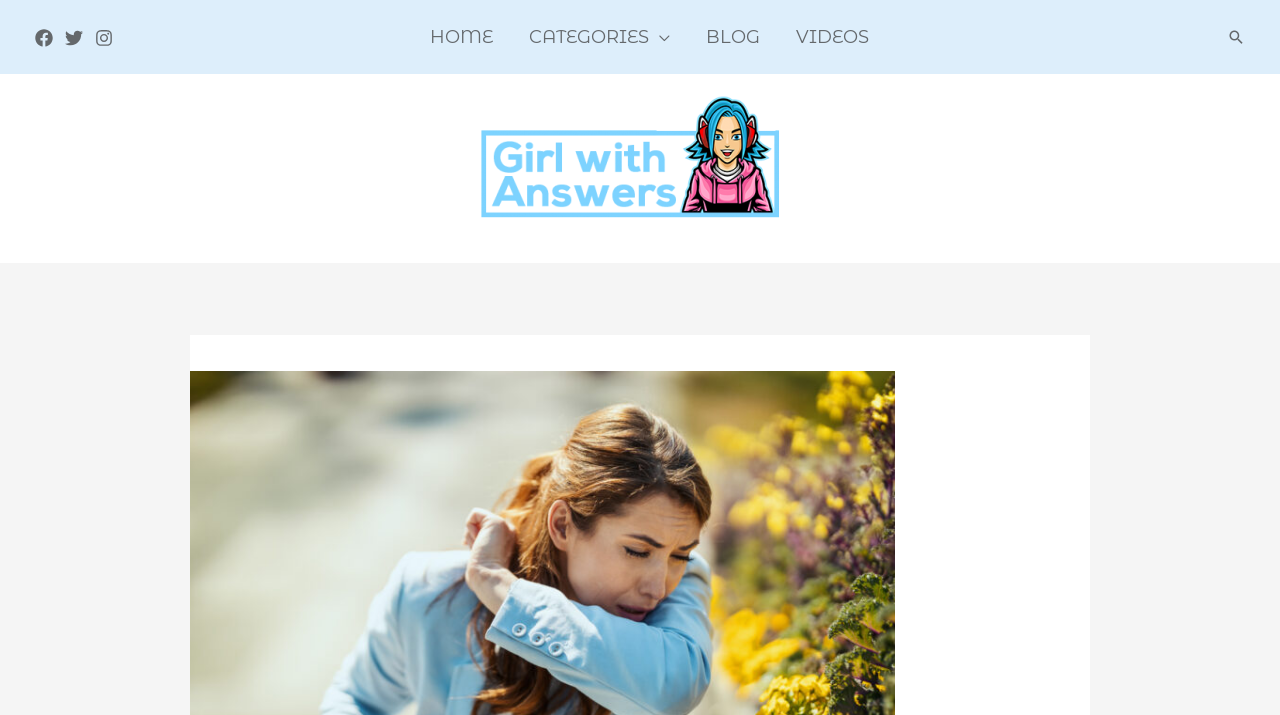Identify the bounding box coordinates for the element you need to click to achieve the following task: "Contact Us". The coordinates must be four float values ranging from 0 to 1, formatted as [left, top, right, bottom].

None